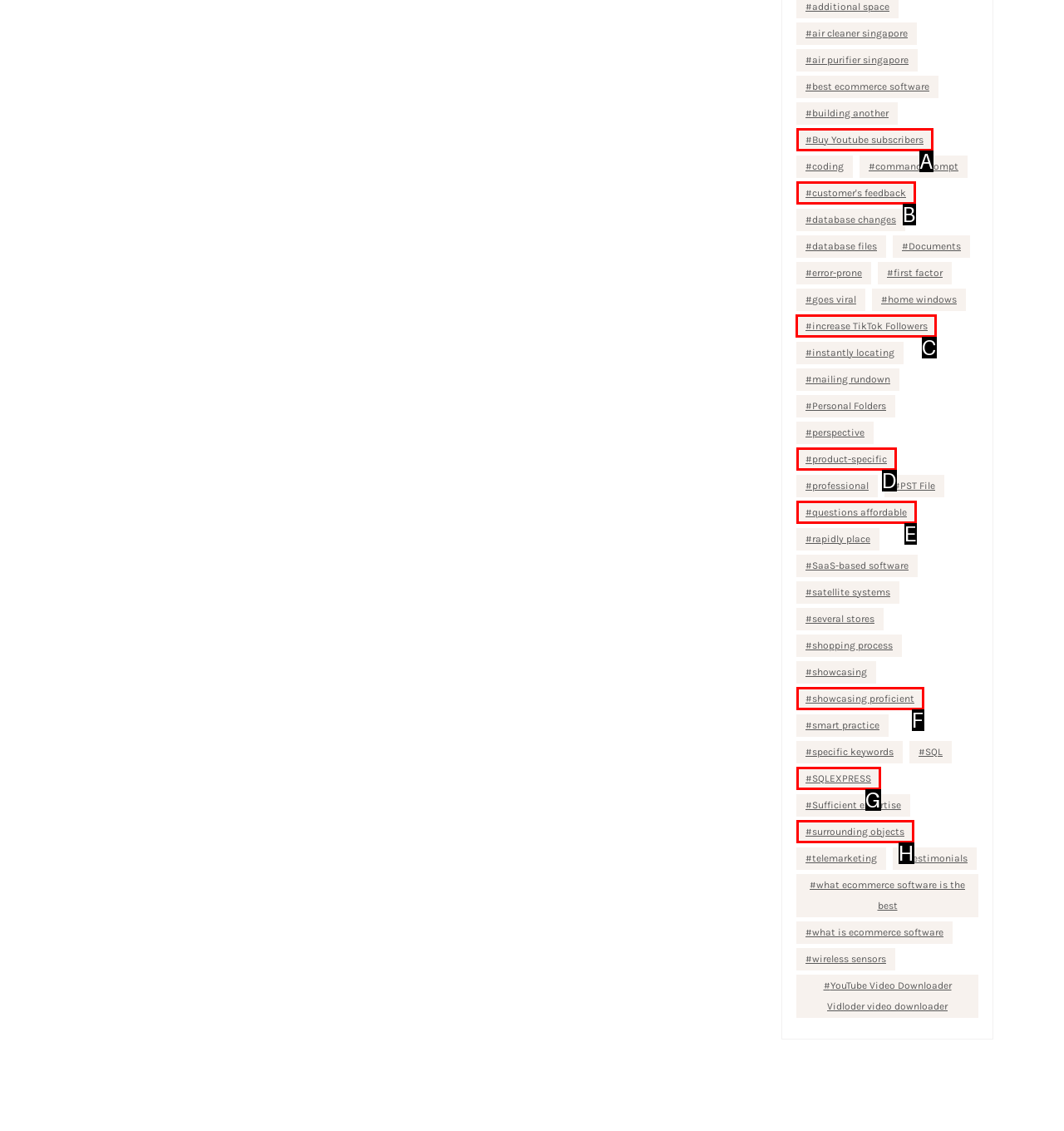For the instruction: Explore 'increase TikTok Followers', determine the appropriate UI element to click from the given options. Respond with the letter corresponding to the correct choice.

C